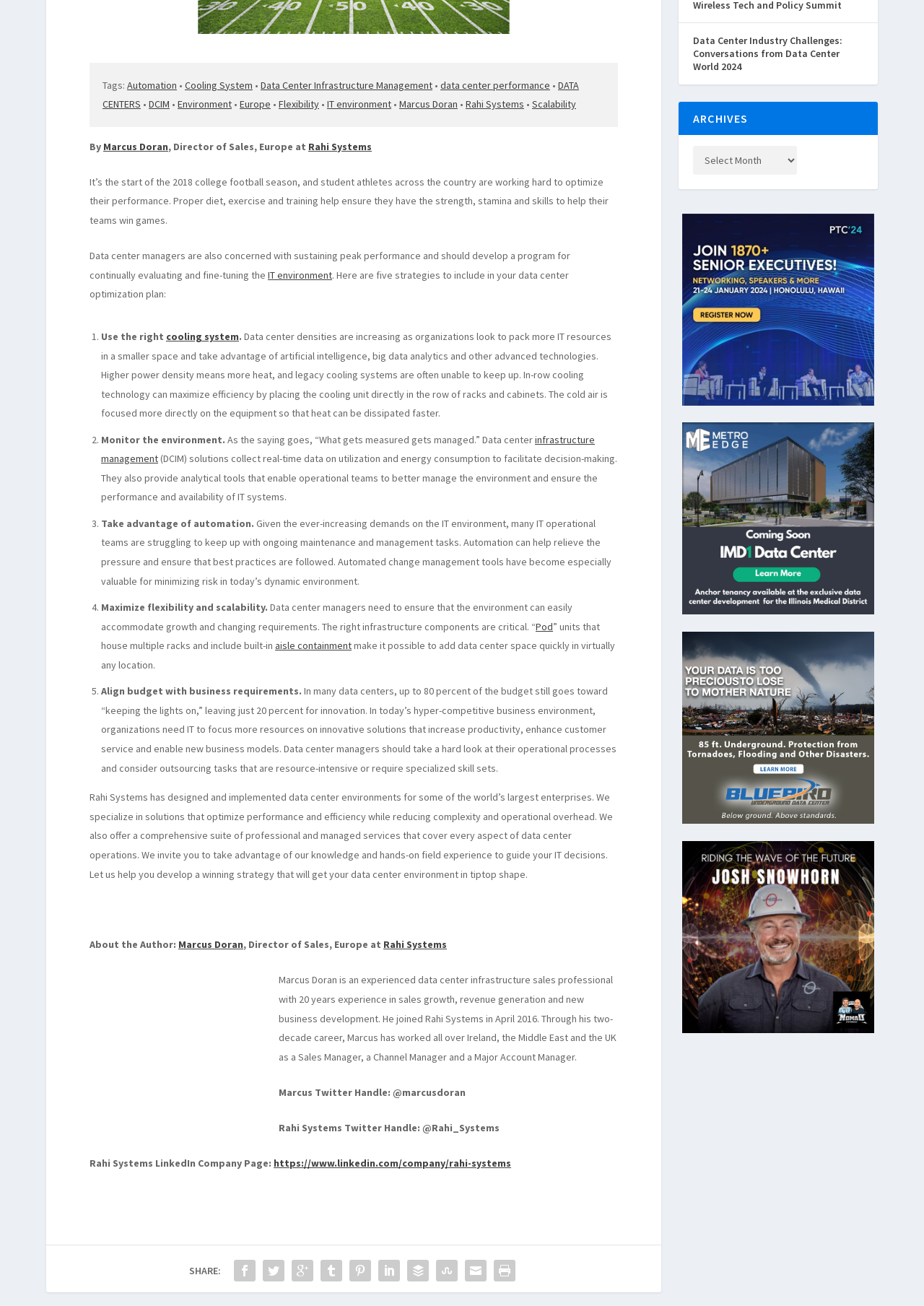Refer to the element description data center performance and identify the corresponding bounding box in the screenshot. Format the coordinates as (top-left x, top-left y, bottom-right x, bottom-right y) with values in the range of 0 to 1.

[0.477, 0.06, 0.595, 0.07]